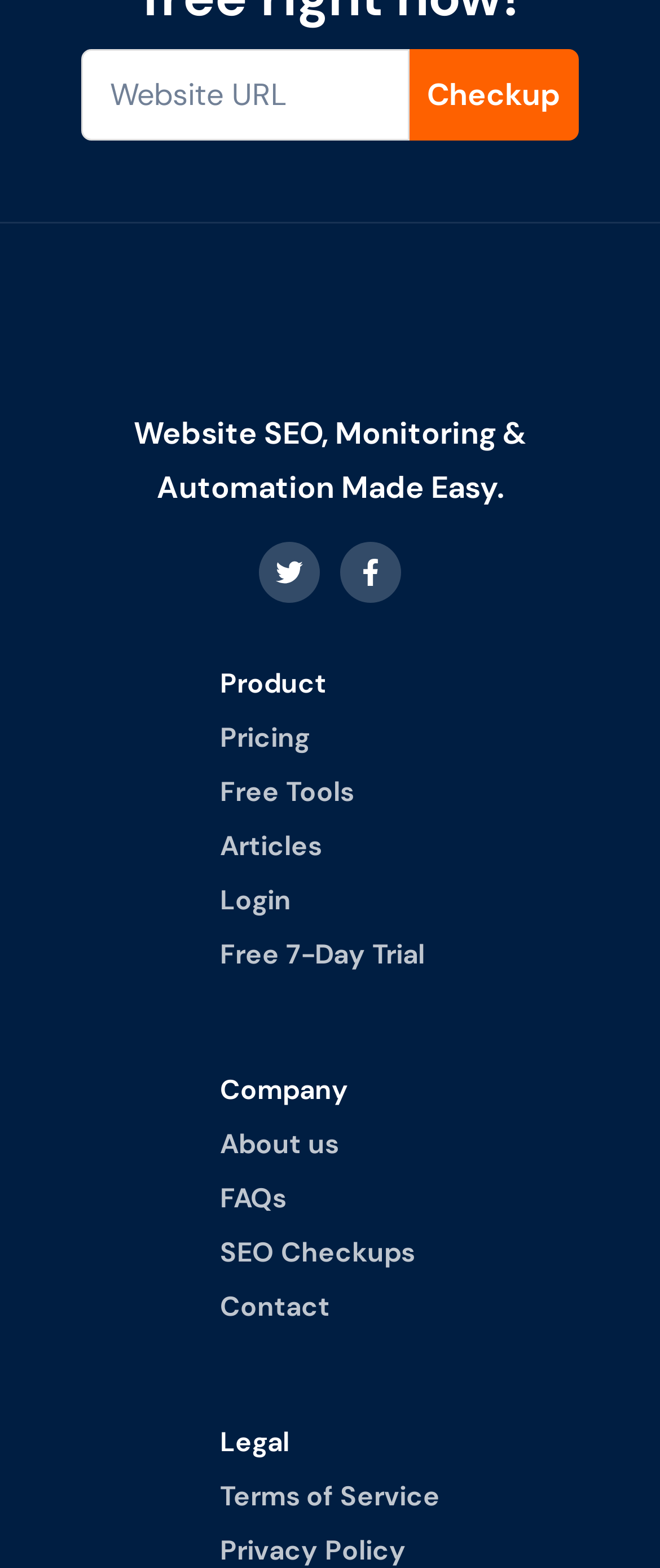Could you determine the bounding box coordinates of the clickable element to complete the instruction: "Click Checkup"? Provide the coordinates as four float numbers between 0 and 1, i.e., [left, top, right, bottom].

[0.62, 0.032, 0.877, 0.09]